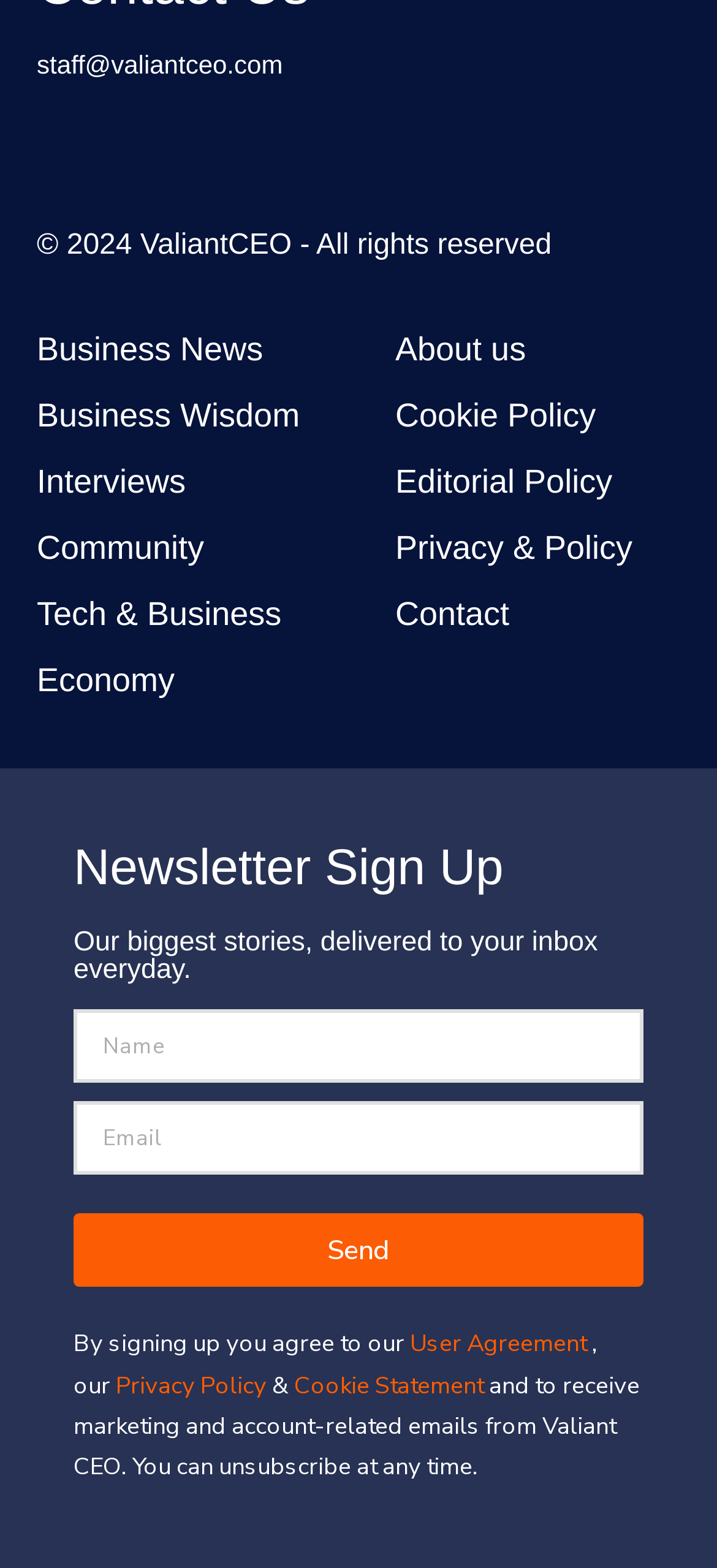Please provide the bounding box coordinates for the UI element as described: "Cookie Statement". The coordinates must be four floats between 0 and 1, represented as [left, top, right, bottom].

[0.41, 0.873, 0.674, 0.894]